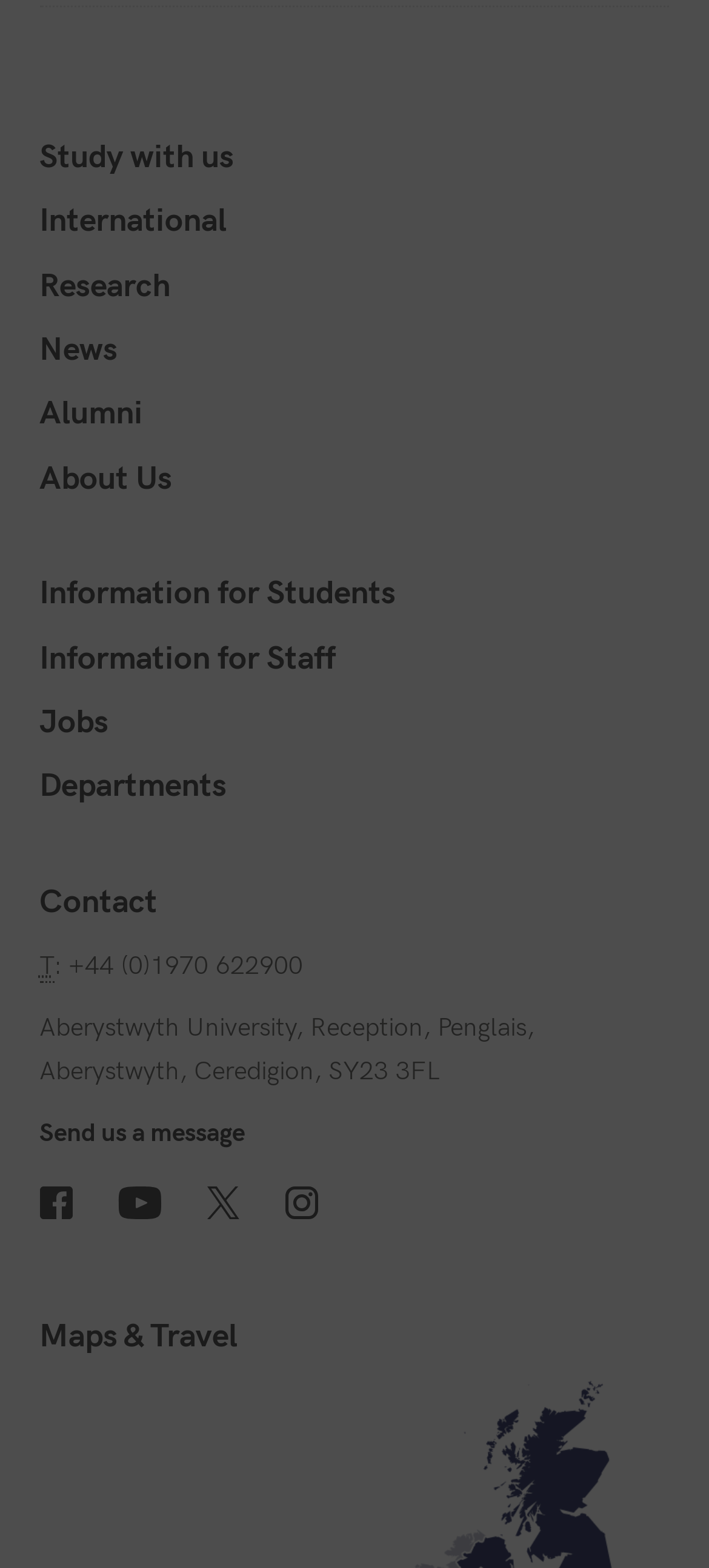Identify the bounding box coordinates of the region that needs to be clicked to carry out this instruction: "Click on Study with us". Provide these coordinates as four float numbers ranging from 0 to 1, i.e., [left, top, right, bottom].

[0.056, 0.086, 0.33, 0.111]